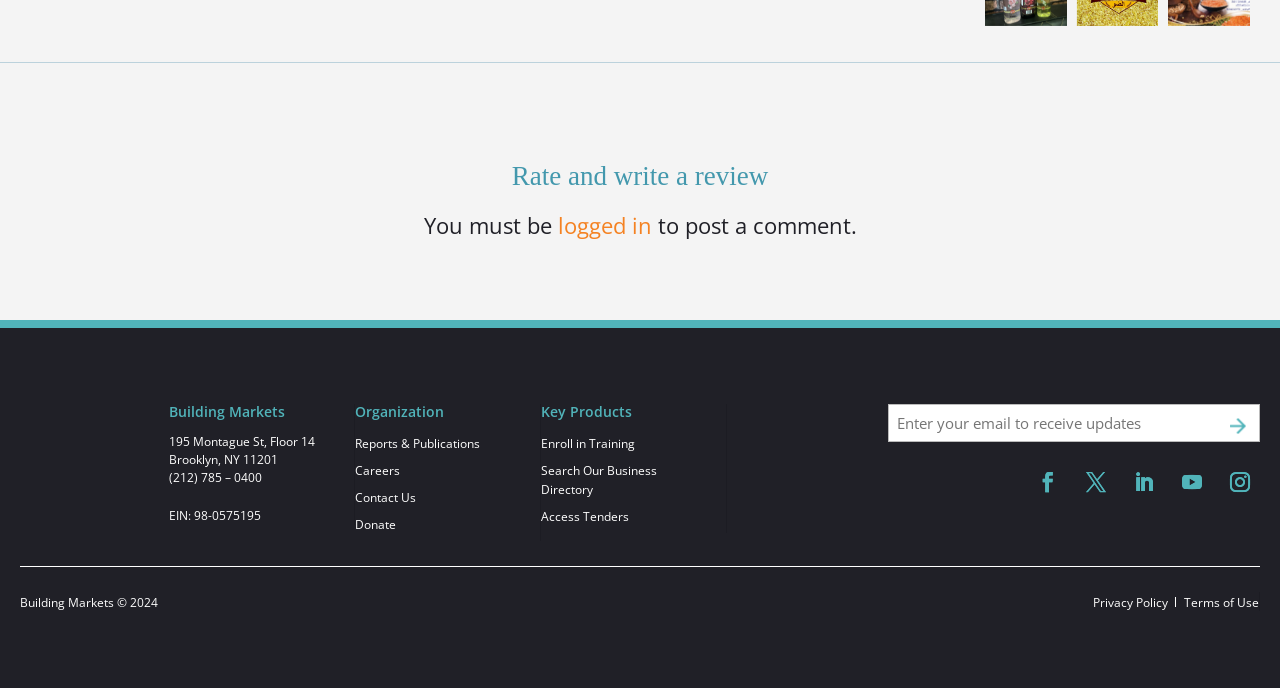Determine the bounding box coordinates of the element's region needed to click to follow the instruction: "Write a review". Provide these coordinates as four float numbers between 0 and 1, formatted as [left, top, right, bottom].

[0.023, 0.232, 0.977, 0.279]